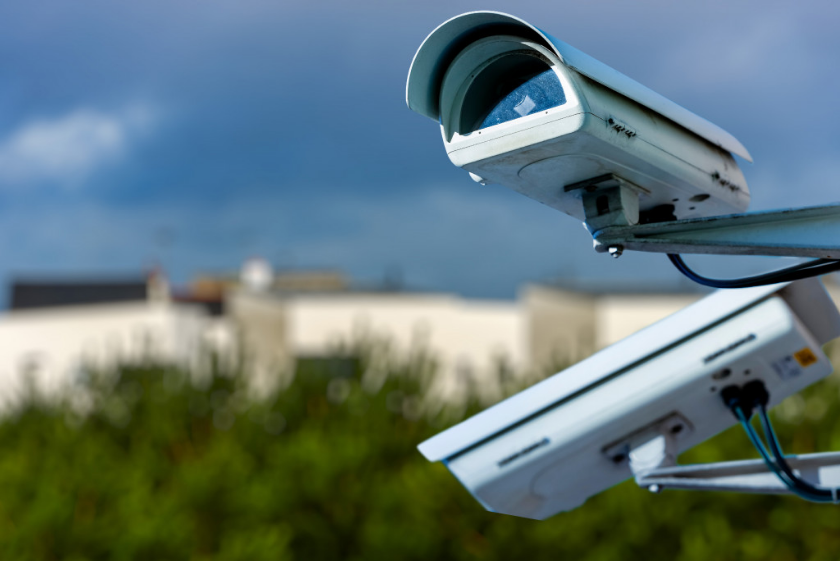Convey a detailed narrative of what is depicted in the image.

The image depicts a CCTV security camera system installed outdoors, prominently positioned to monitor the surrounding area. The camera, with its curved lens casing, is designed to capture high-quality video footage for surveillance purposes. In the background, hints of greenery and buildings suggest a residential setting, emphasizing the importance of security in home environments. This image complements the discussion about the need to consider budget and features when investing in a surveillance system, reflecting on the balance between cost and protection in enhancing home security.